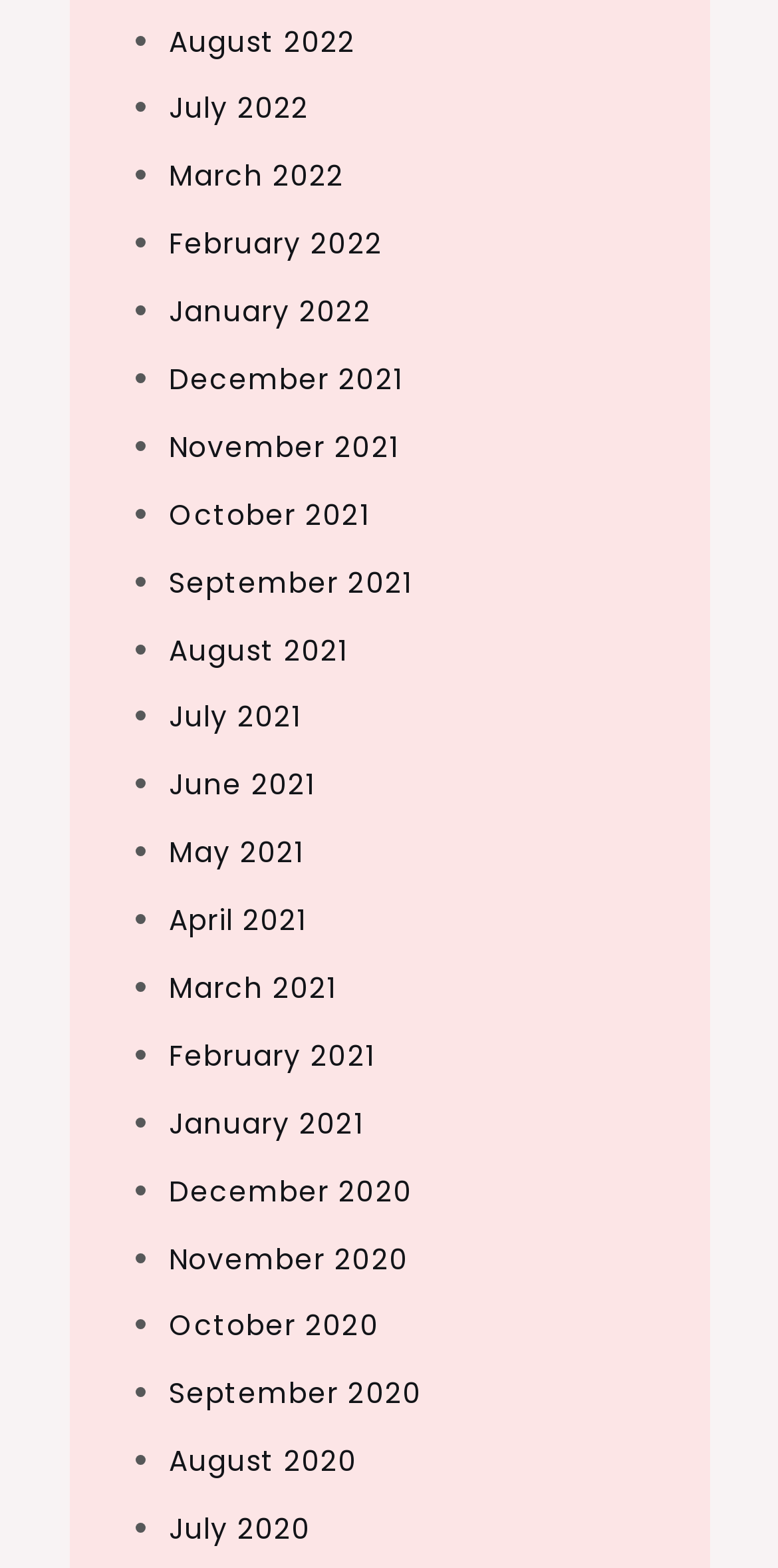Provide a short answer to the following question with just one word or phrase: How many months are listed?

24